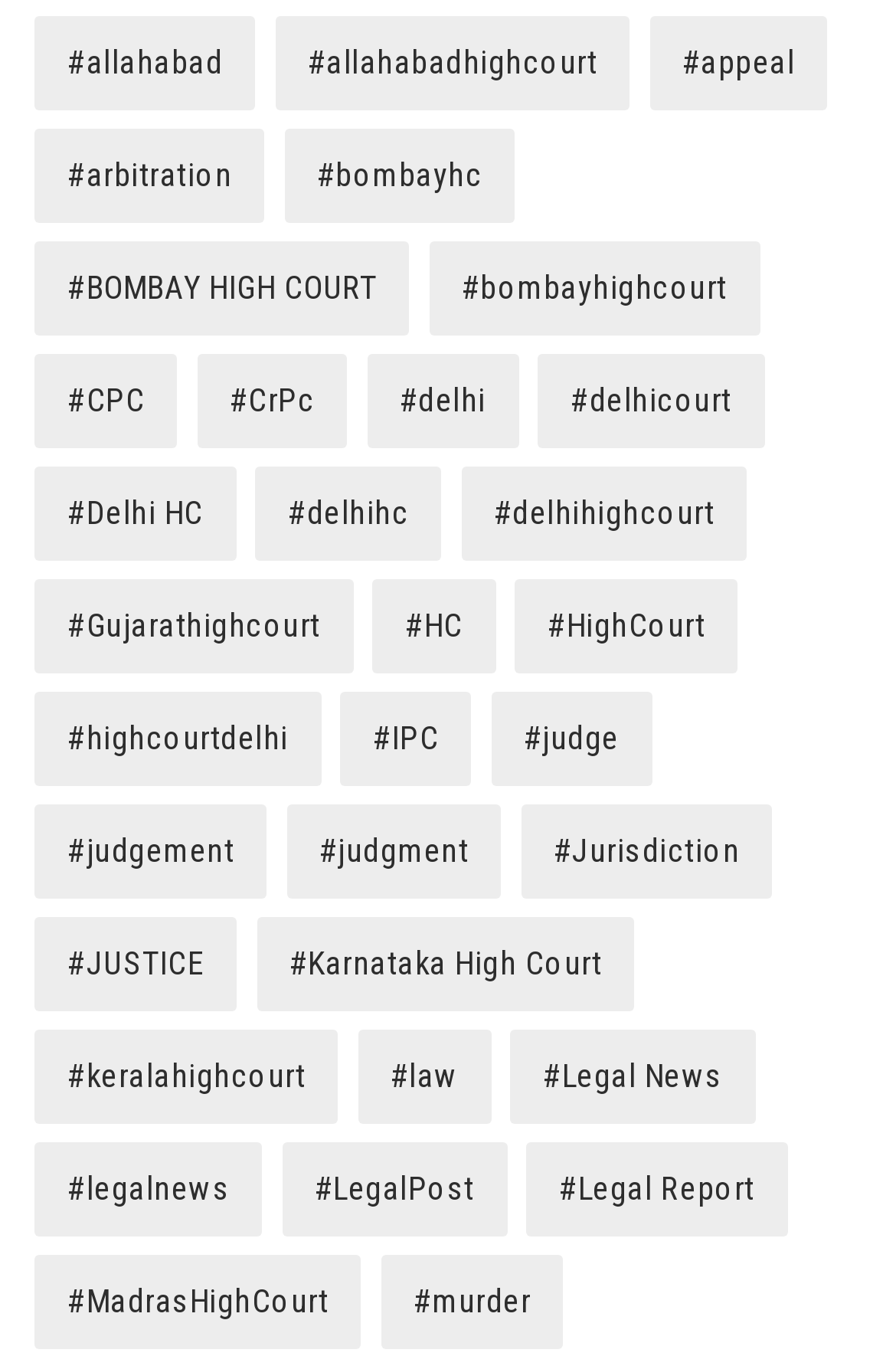Find the bounding box of the UI element described as: "#BOMBAY HIGH COURT". The bounding box coordinates should be given as four float values between 0 and 1, i.e., [left, top, right, bottom].

[0.038, 0.178, 0.456, 0.247]